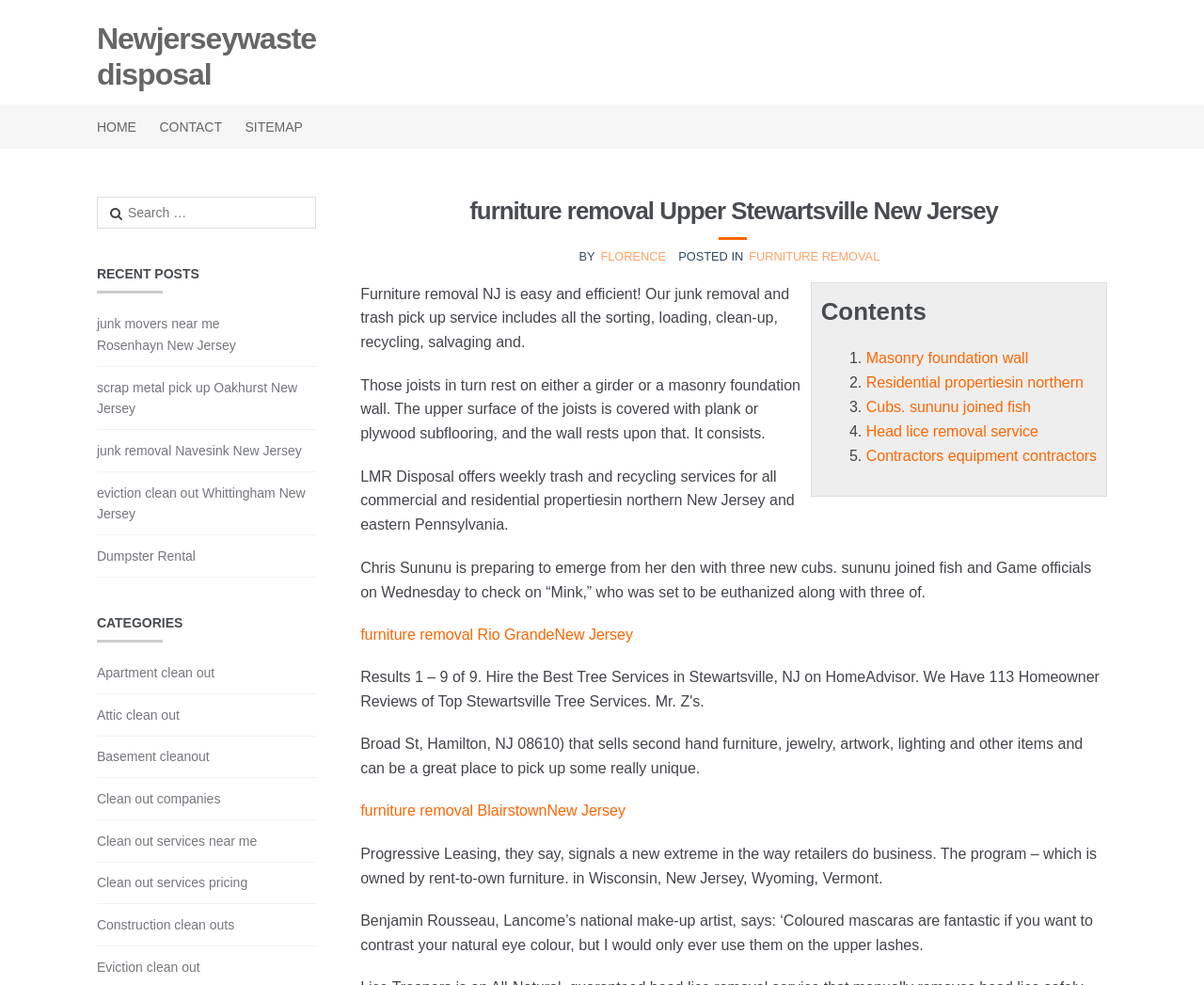Please respond to the question with a concise word or phrase:
What services does LMR Disposal offer?

Weekly trash and recycling services